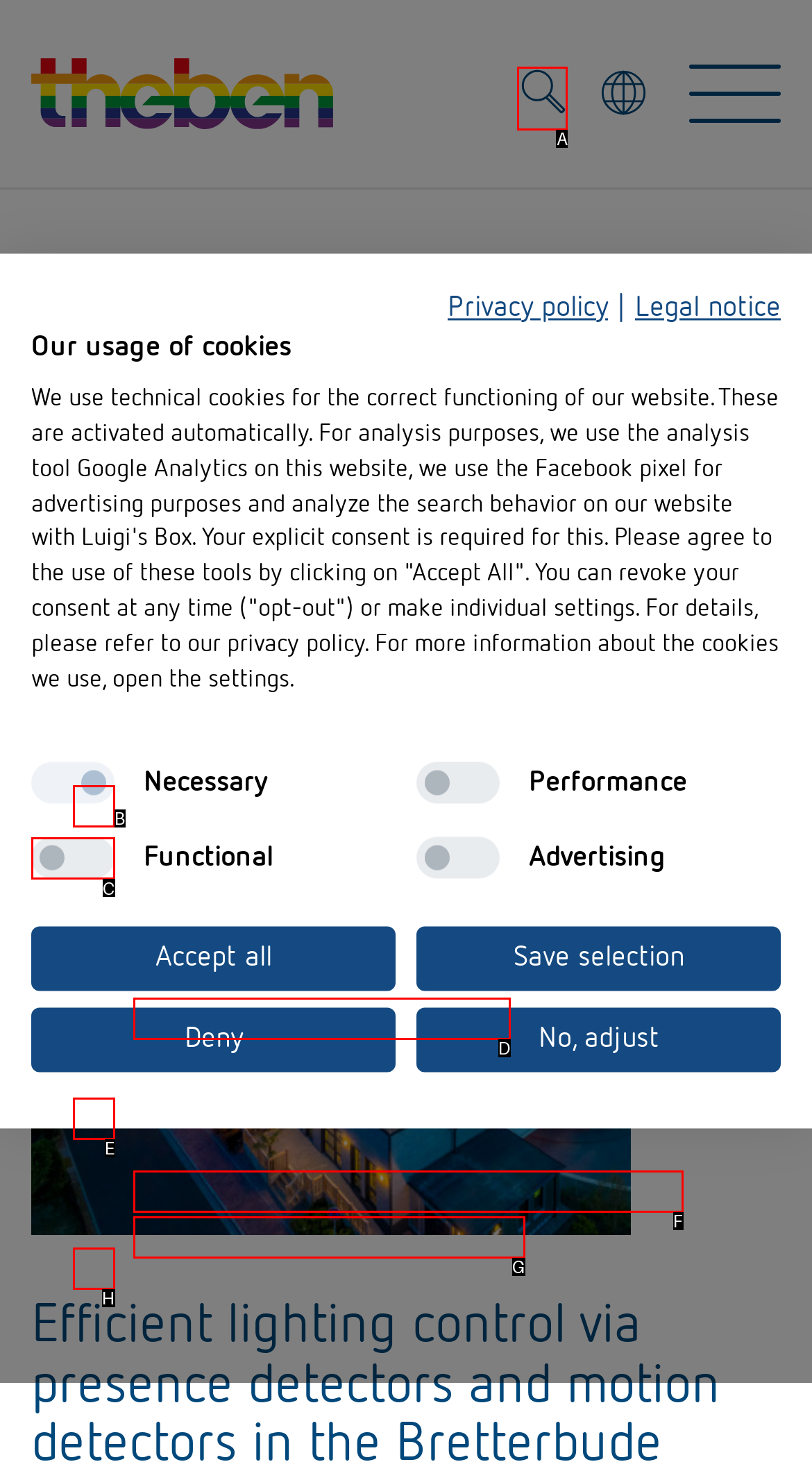Indicate which red-bounded element should be clicked to perform the task: Toggle Search Answer with the letter of the correct option.

A